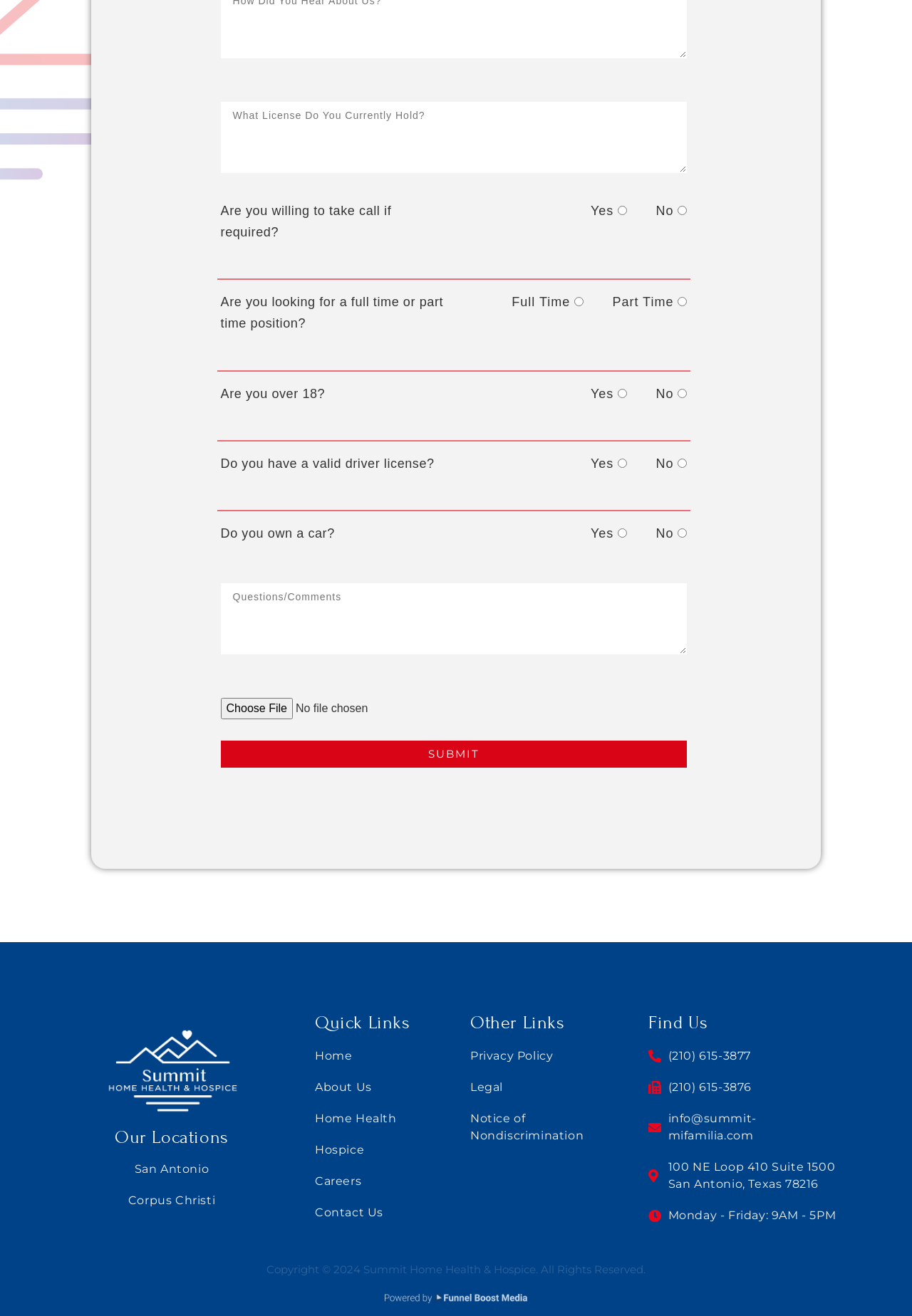What is the company's email address?
Look at the image and respond with a one-word or short-phrase answer.

info@summit-mifamilia.com